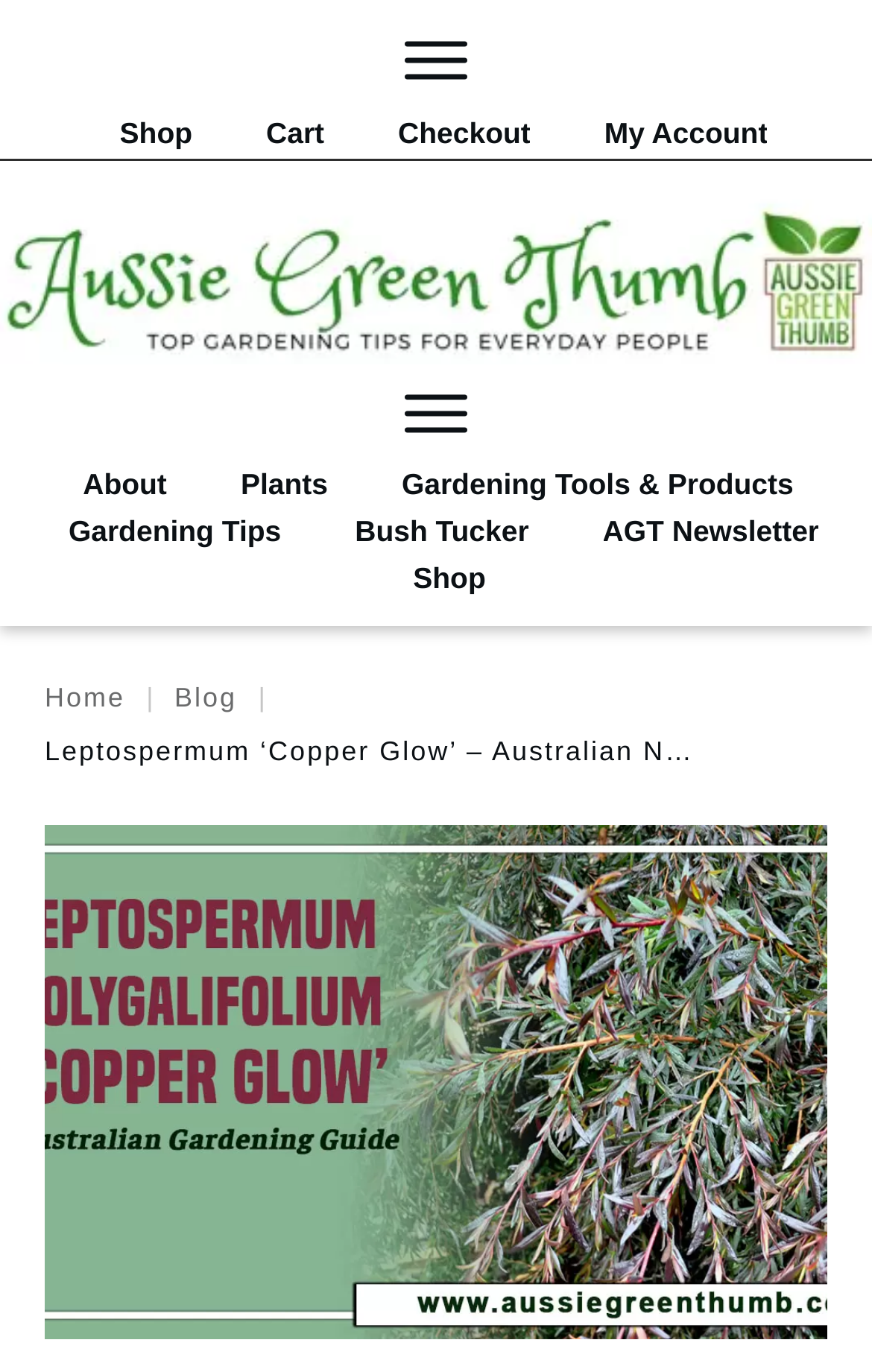What is the color of the foliage of Leptospermum 'Copper Glow'? Look at the image and give a one-word or short phrase answer.

bronze-green